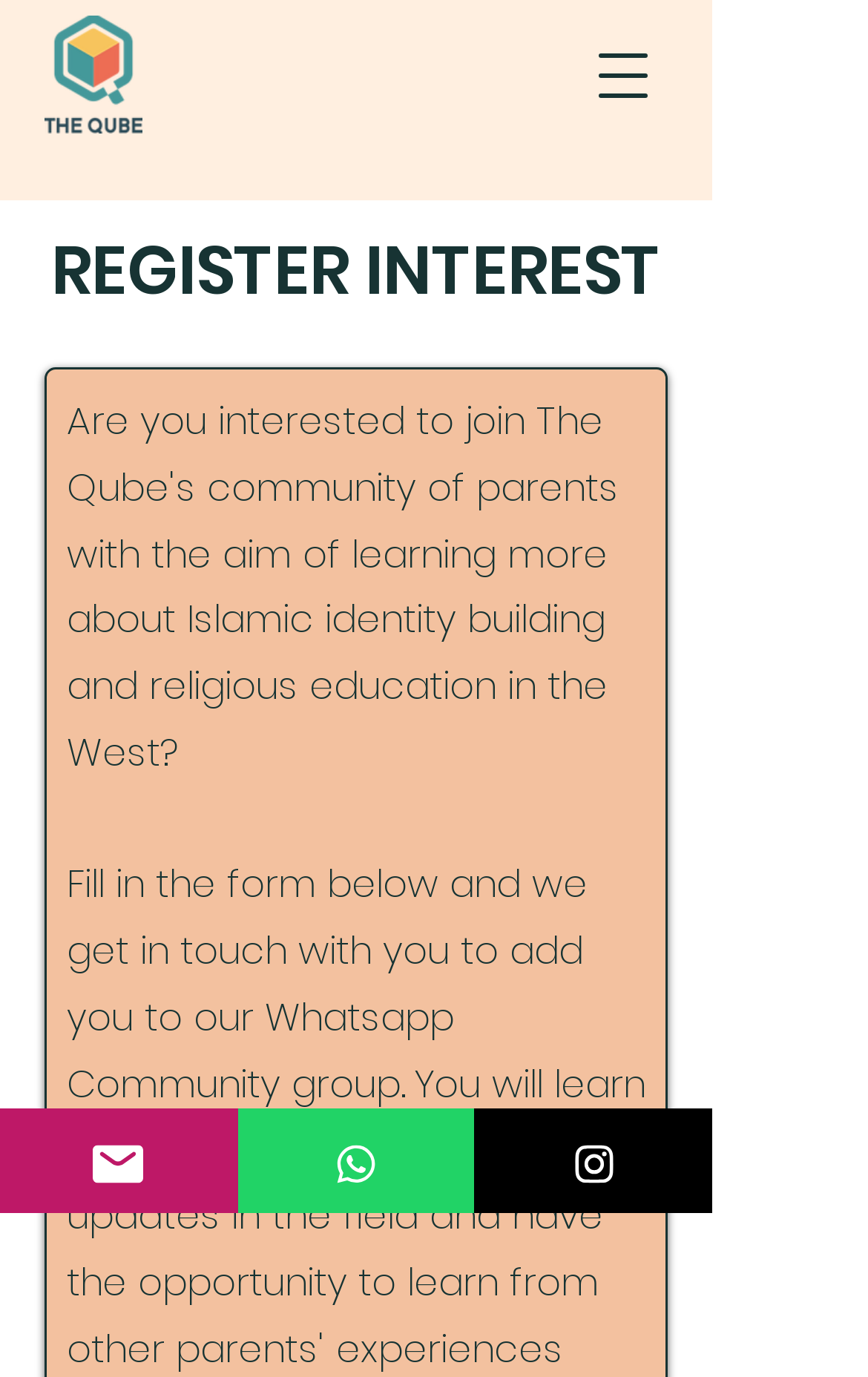Using the information shown in the image, answer the question with as much detail as possible: What is the position of the image relative to the button?

I compared the y1 and y2 coordinates of the image and button elements. Since the y1 and y2 values of the image are smaller than those of the button, the image is positioned above the button on the webpage.